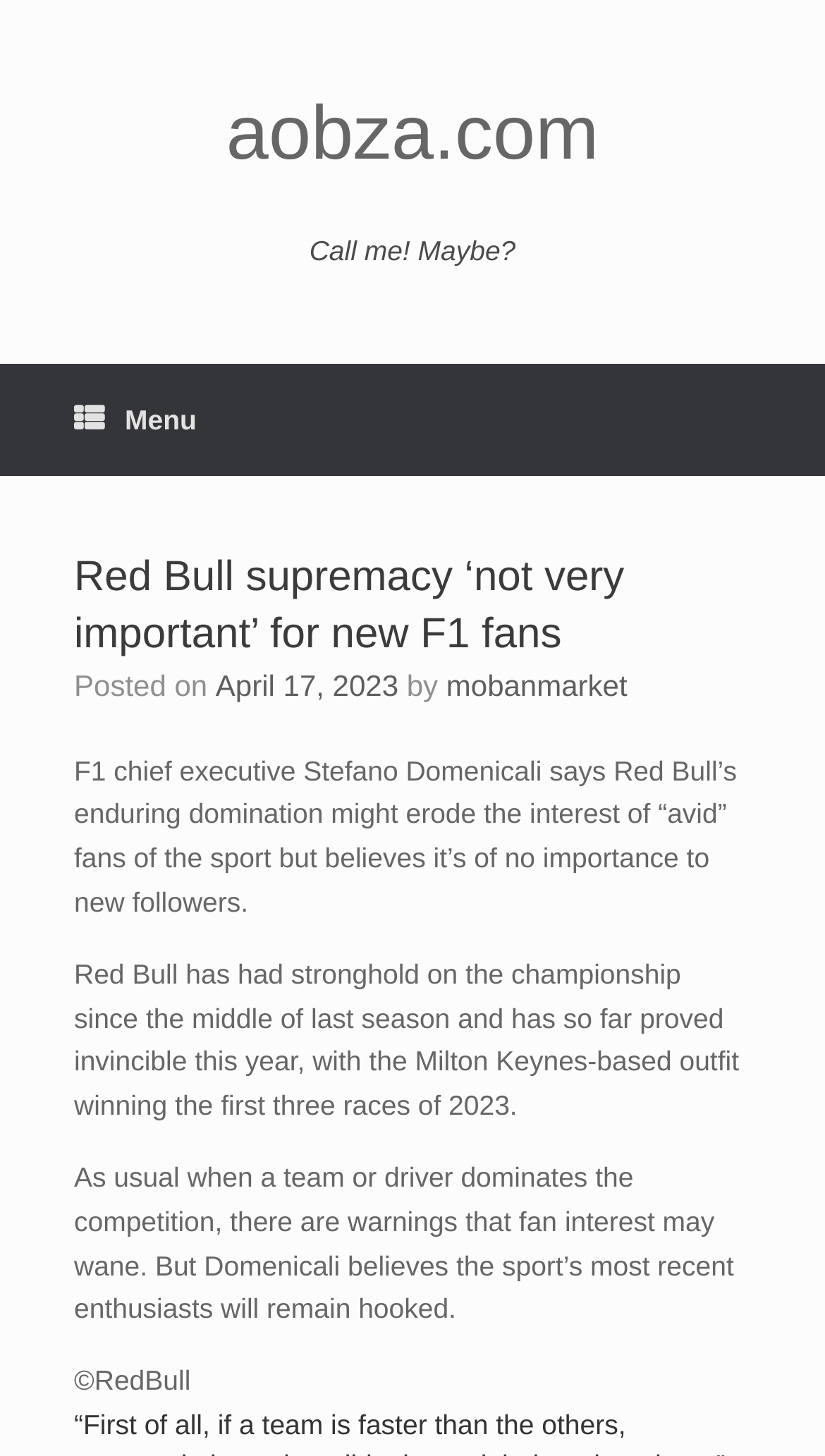Identify the bounding box coordinates of the HTML element based on this description: "parent_node: Go name="query"".

None